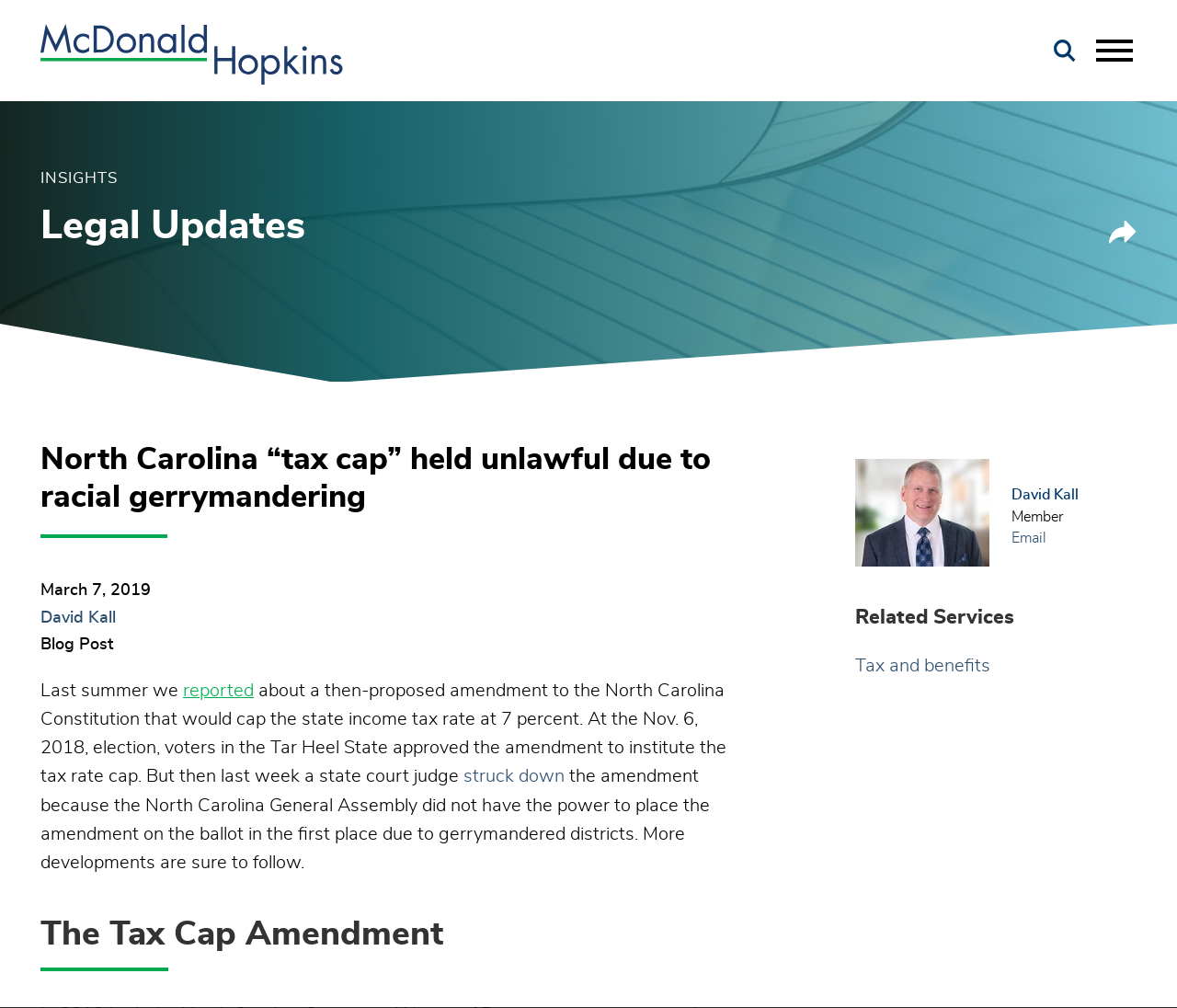What is the main heading displayed on the webpage? Please provide the text.

North Carolina “tax cap” held unlawful due to racial gerrymandering